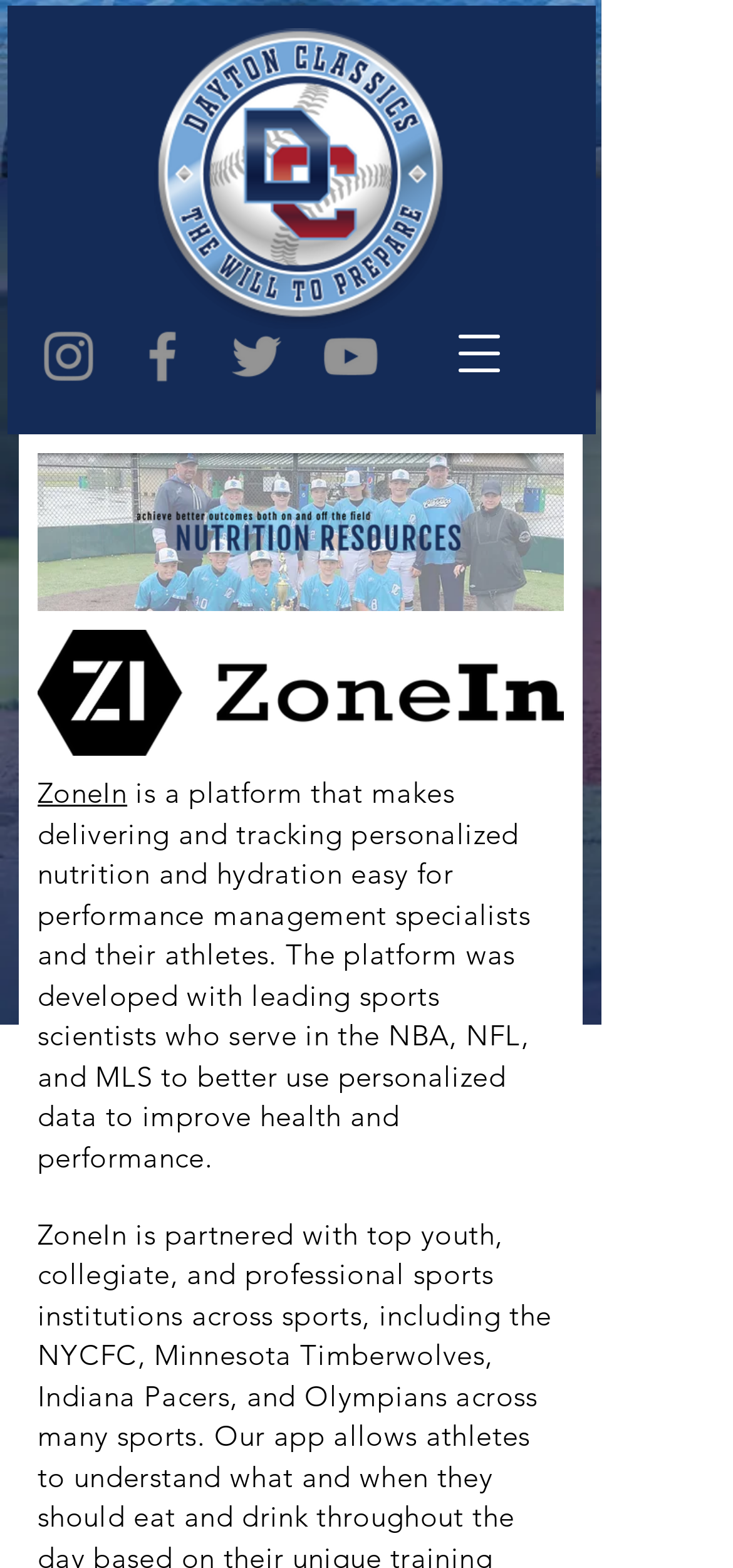Provide the bounding box coordinates of the HTML element this sentence describes: "ZoneIn". The bounding box coordinates consist of four float numbers between 0 and 1, i.e., [left, top, right, bottom].

[0.051, 0.494, 0.174, 0.517]